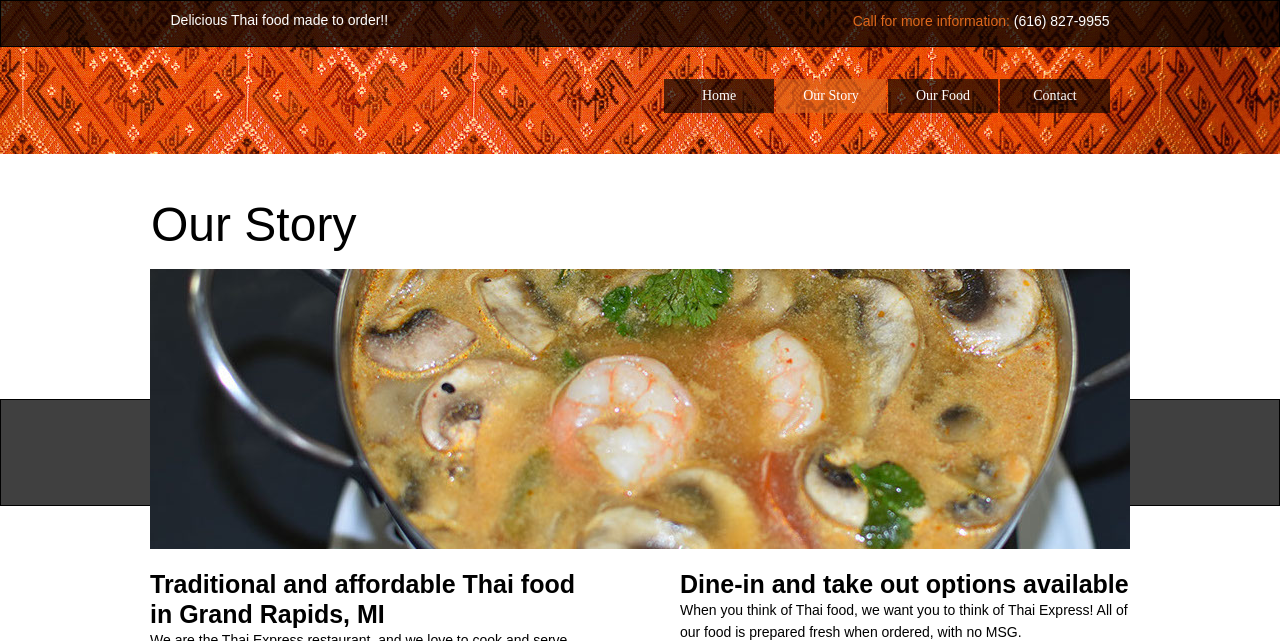Using the element description provided, determine the bounding box coordinates in the format (top-left x, top-left y, bottom-right x, bottom-right y). Ensure that all values are floating point numbers between 0 and 1. Element description: parent_node: Home

[0.133, 0.094, 0.228, 0.198]